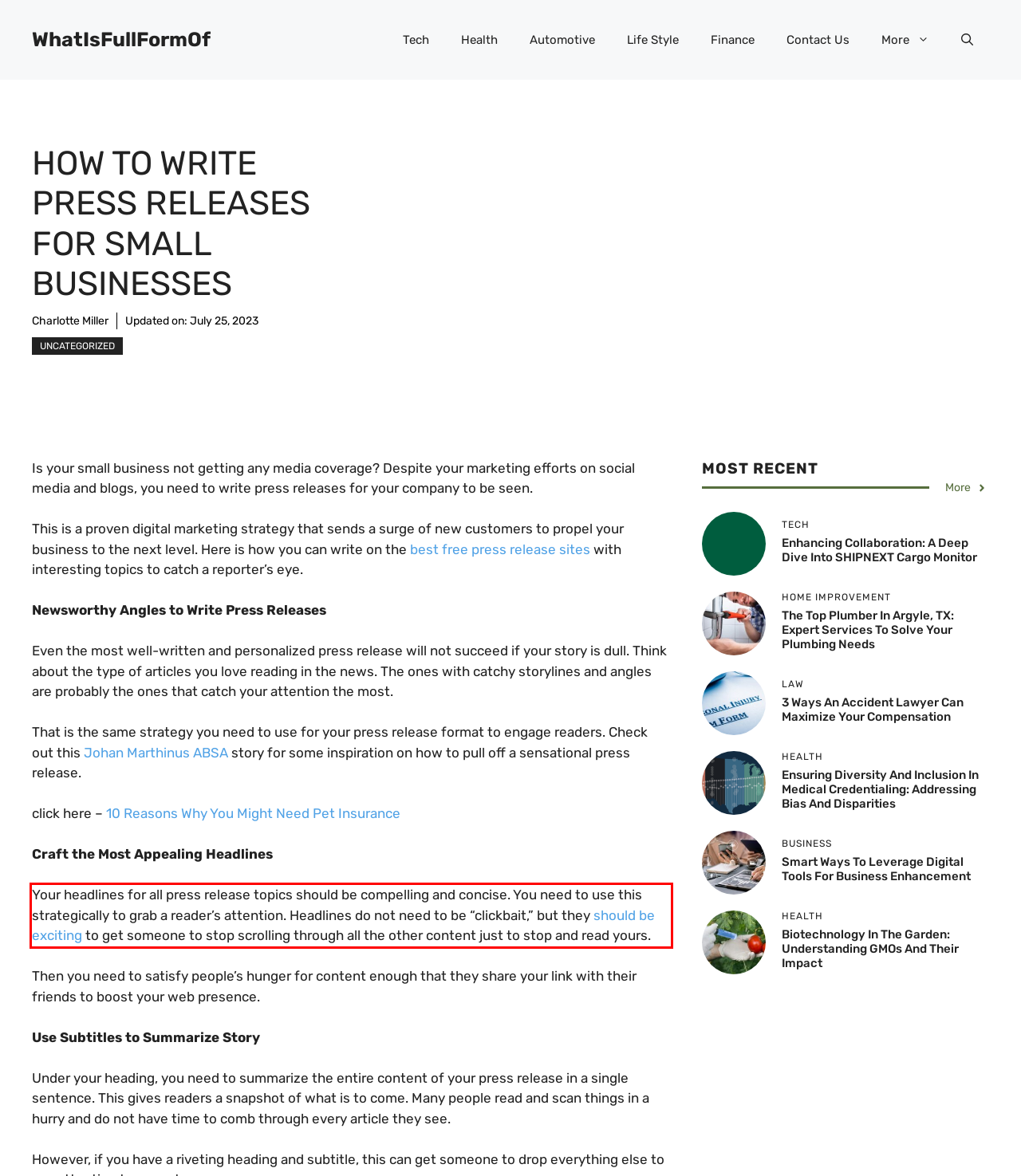You are presented with a screenshot containing a red rectangle. Extract the text found inside this red bounding box.

Your headlines for all press release topics should be compelling and concise. You need to use this strategically to grab a reader’s attention. Headlines do not need to be “clickbait,” but they should be exciting to get someone to stop scrolling through all the other content just to stop and read yours.